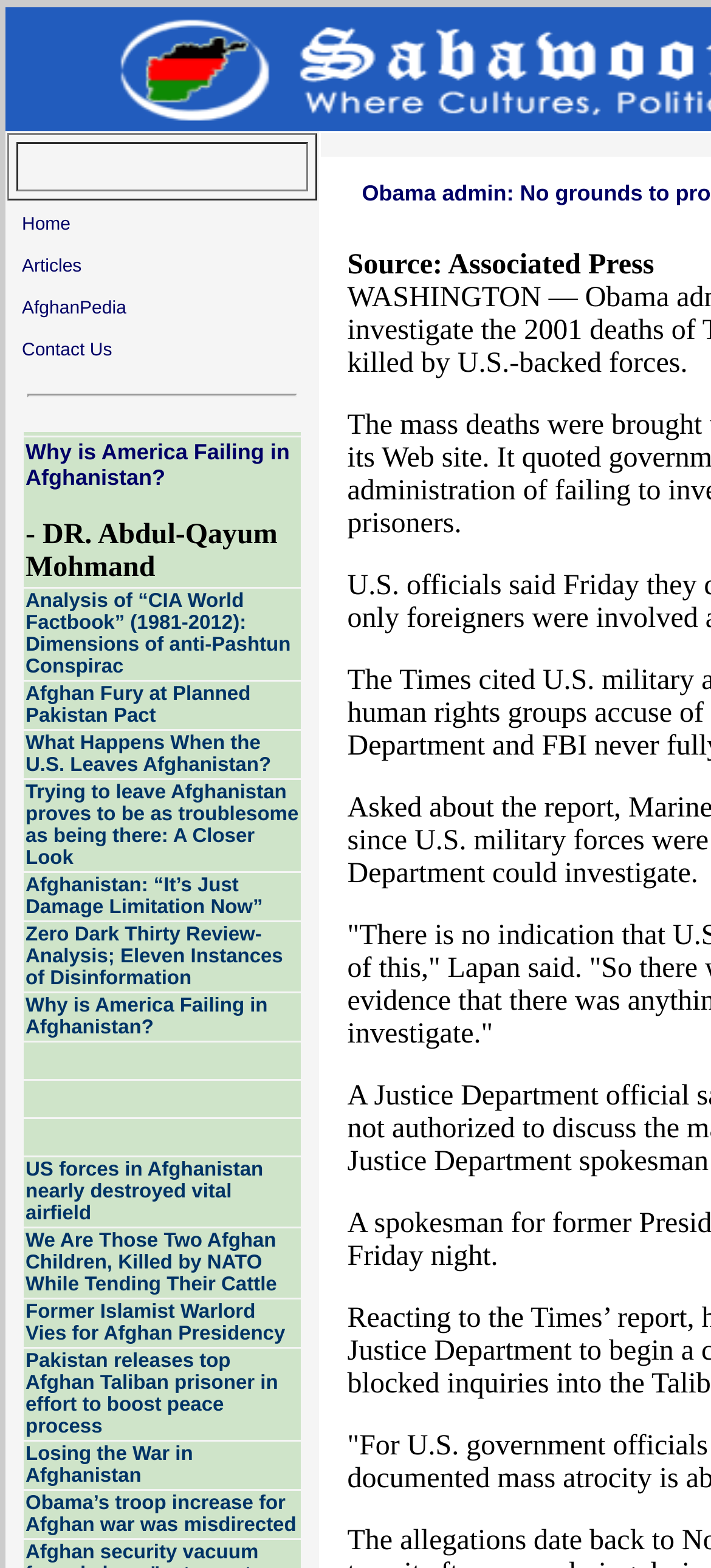Highlight the bounding box coordinates of the element you need to click to perform the following instruction: "Click on the 'US forces in Afghanistan nearly destroyed vital airfield' article."

[0.036, 0.739, 0.37, 0.781]